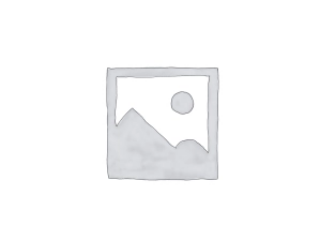Analyze the image and describe all key details you can observe.

The image is a placeholder graphic indicating a spot where an actual product image should appear. This graphic typically represents a missing or not yet uploaded image. In the context of the webpage, it is associated with the product labeled "IS200MVRDH1AAB," which is likely an industrial electronic circuit board. Below the image, there are interactive elements that allow users to add this product to their cart. The design serves to maintain the layout of the page while the real image is pending upload, providing an organized shopping experience for users seeking electronic components.